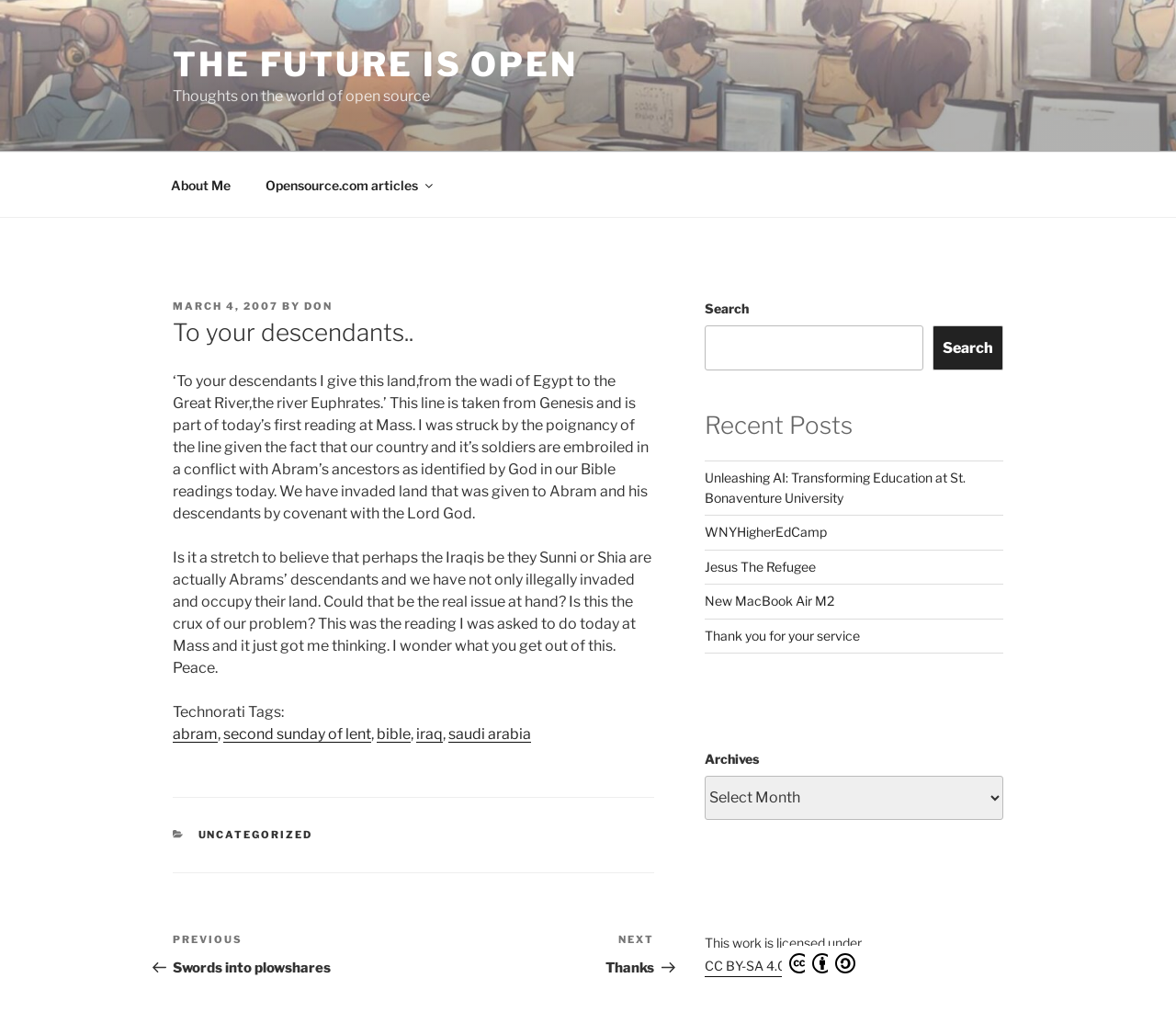Please provide the bounding box coordinates for the element that needs to be clicked to perform the instruction: "Click the 'About Me' link". The coordinates must consist of four float numbers between 0 and 1, formatted as [left, top, right, bottom].

[0.131, 0.157, 0.209, 0.2]